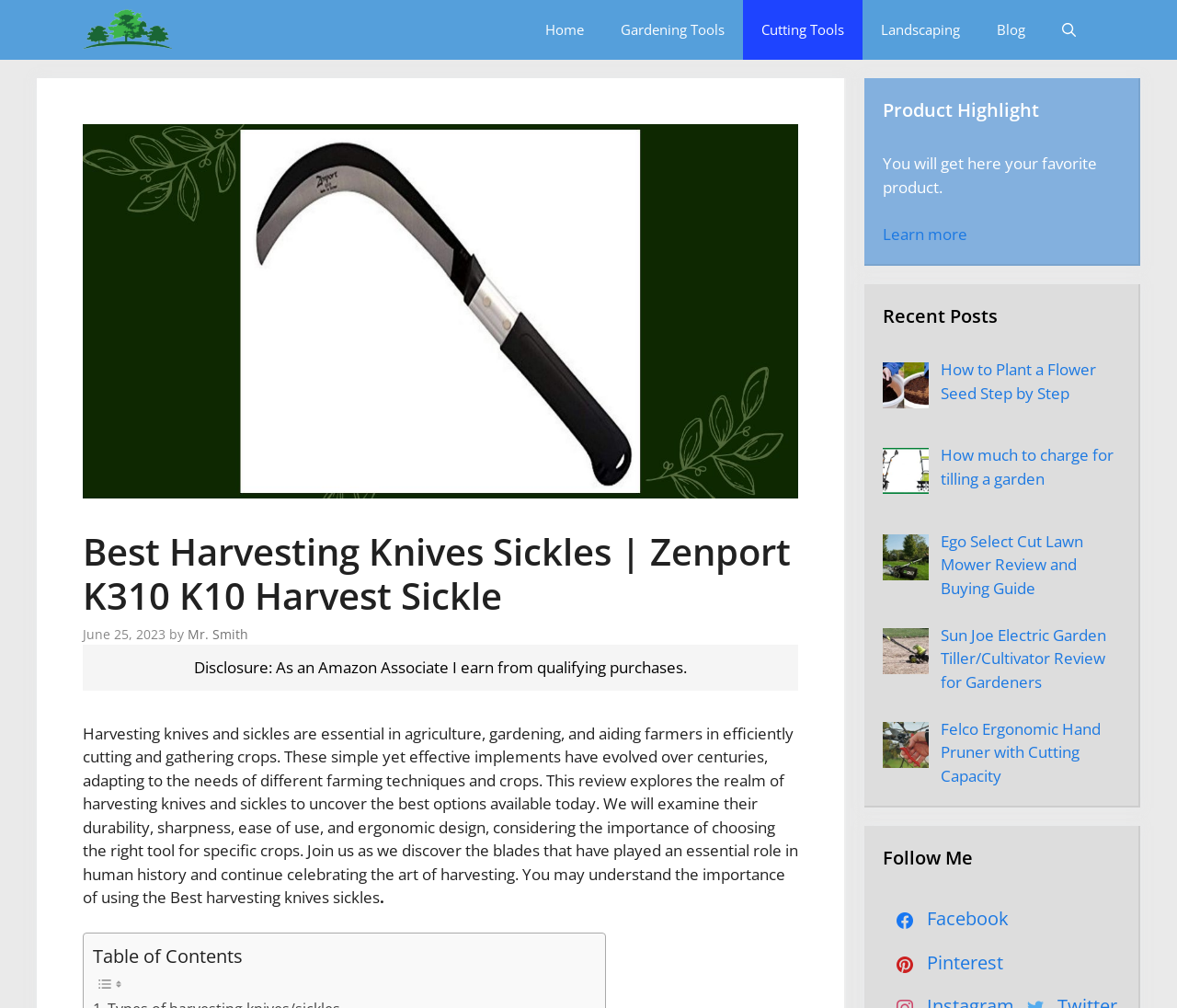Identify the bounding box coordinates for the element you need to click to achieve the following task: "Follow on Facebook". The coordinates must be four float values ranging from 0 to 1, formatted as [left, top, right, bottom].

[0.75, 0.893, 0.857, 0.936]